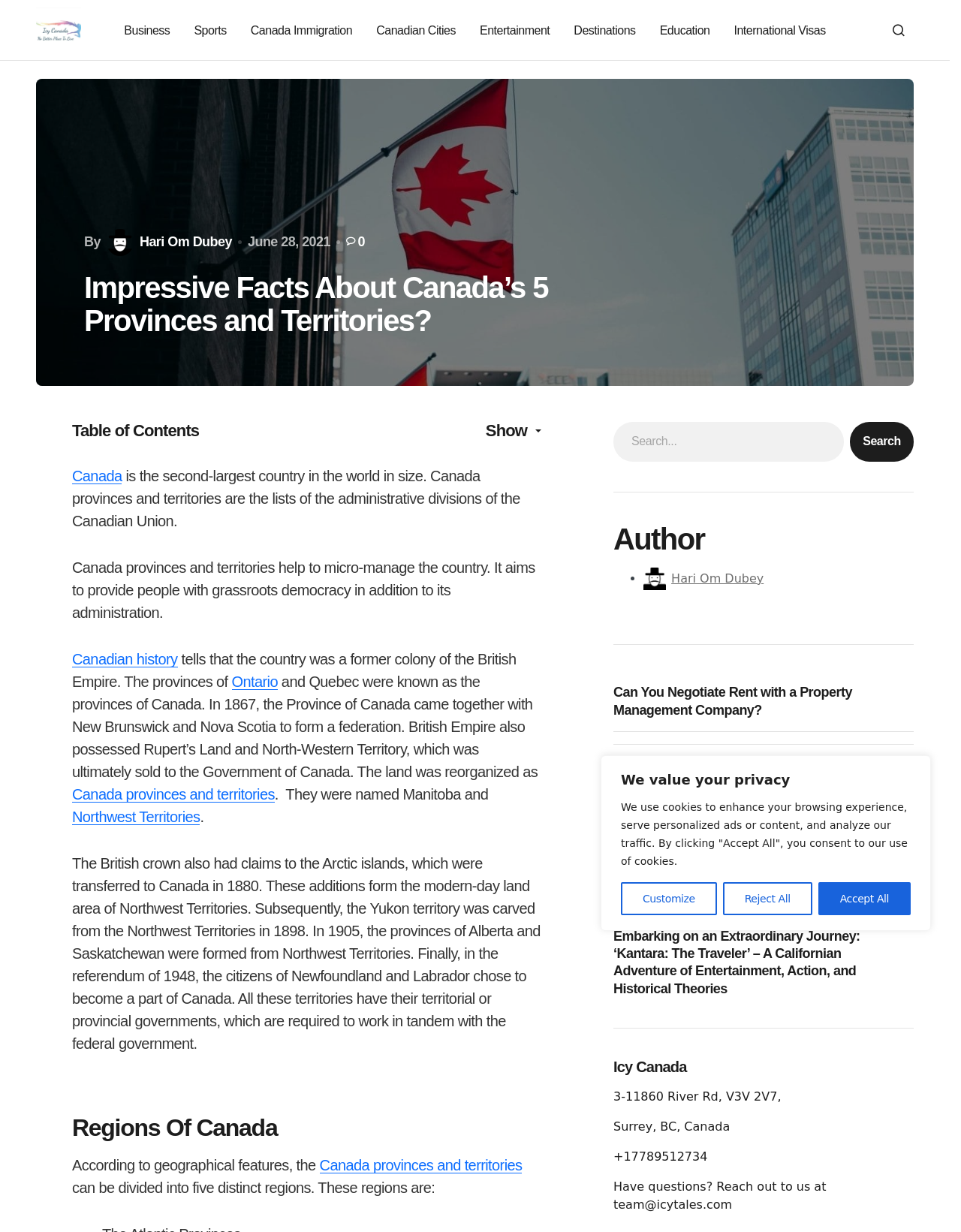Please identify the bounding box coordinates of the element's region that should be clicked to execute the following instruction: "Learn about Canada's provinces and territories". The bounding box coordinates must be four float numbers between 0 and 1, i.e., [left, top, right, bottom].

[0.088, 0.22, 0.612, 0.274]